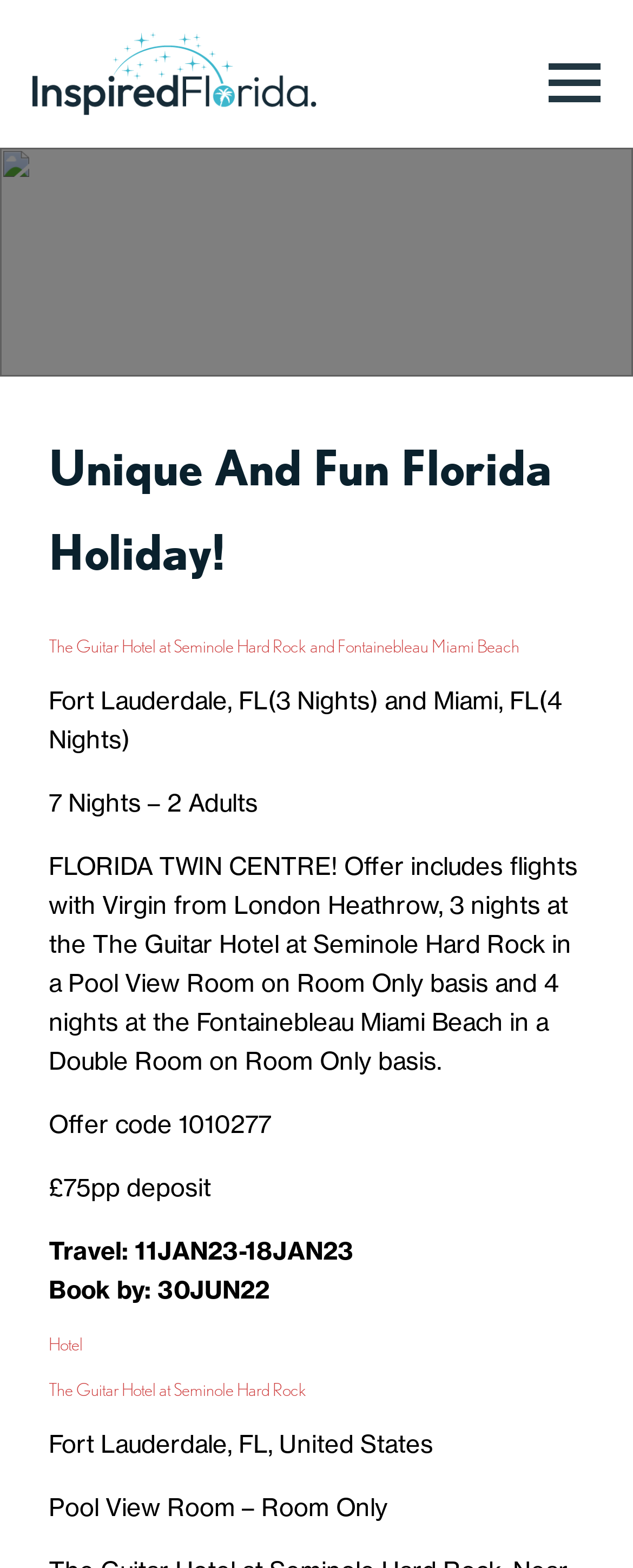With reference to the image, please provide a detailed answer to the following question: What is the deposit amount per person?

I found the answer by looking at the StaticText element that says '£75pp deposit'. This text indicates that the deposit amount per person is £75.